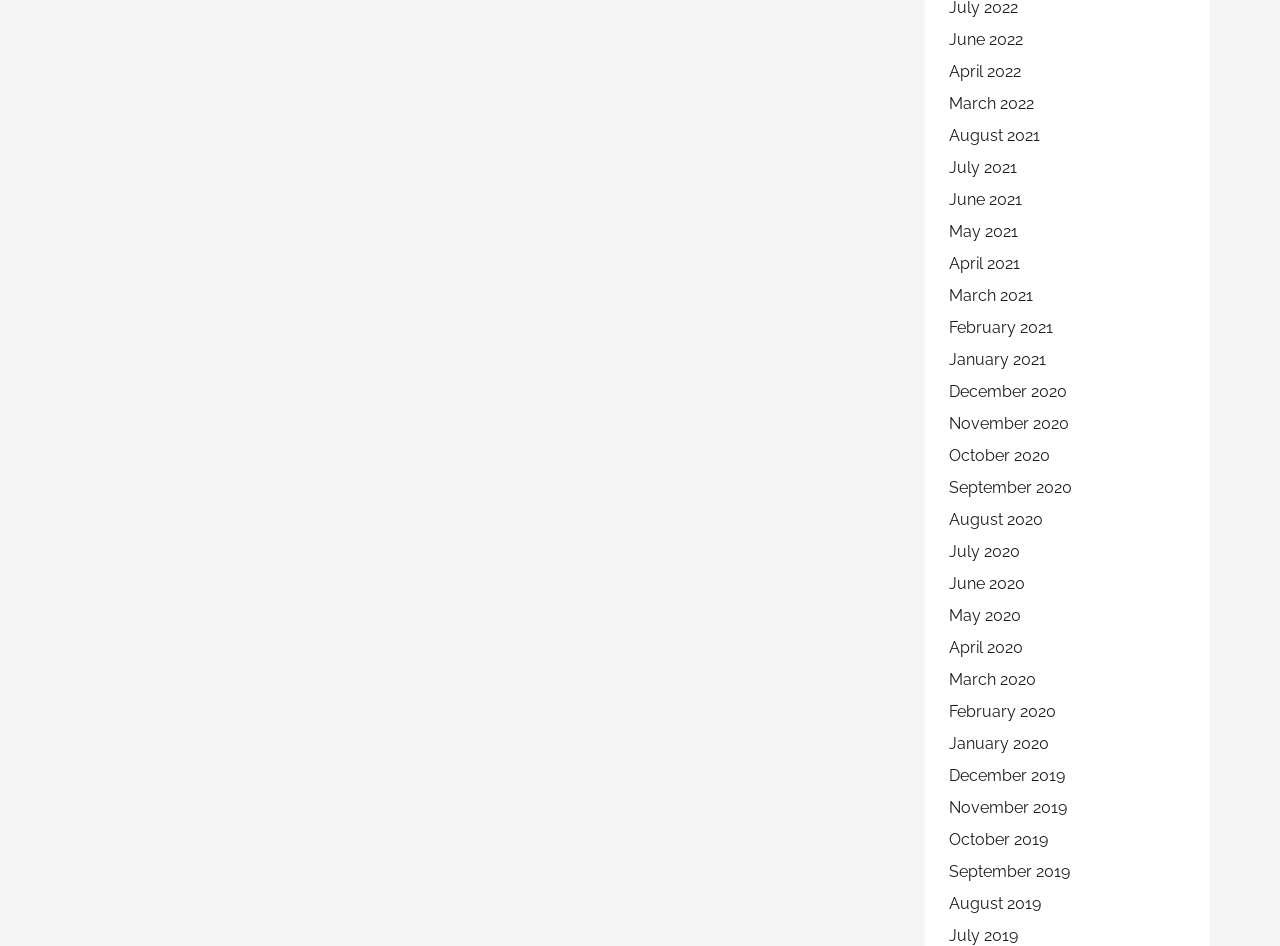Please reply to the following question using a single word or phrase: 
What is the earliest month listed?

July 2019